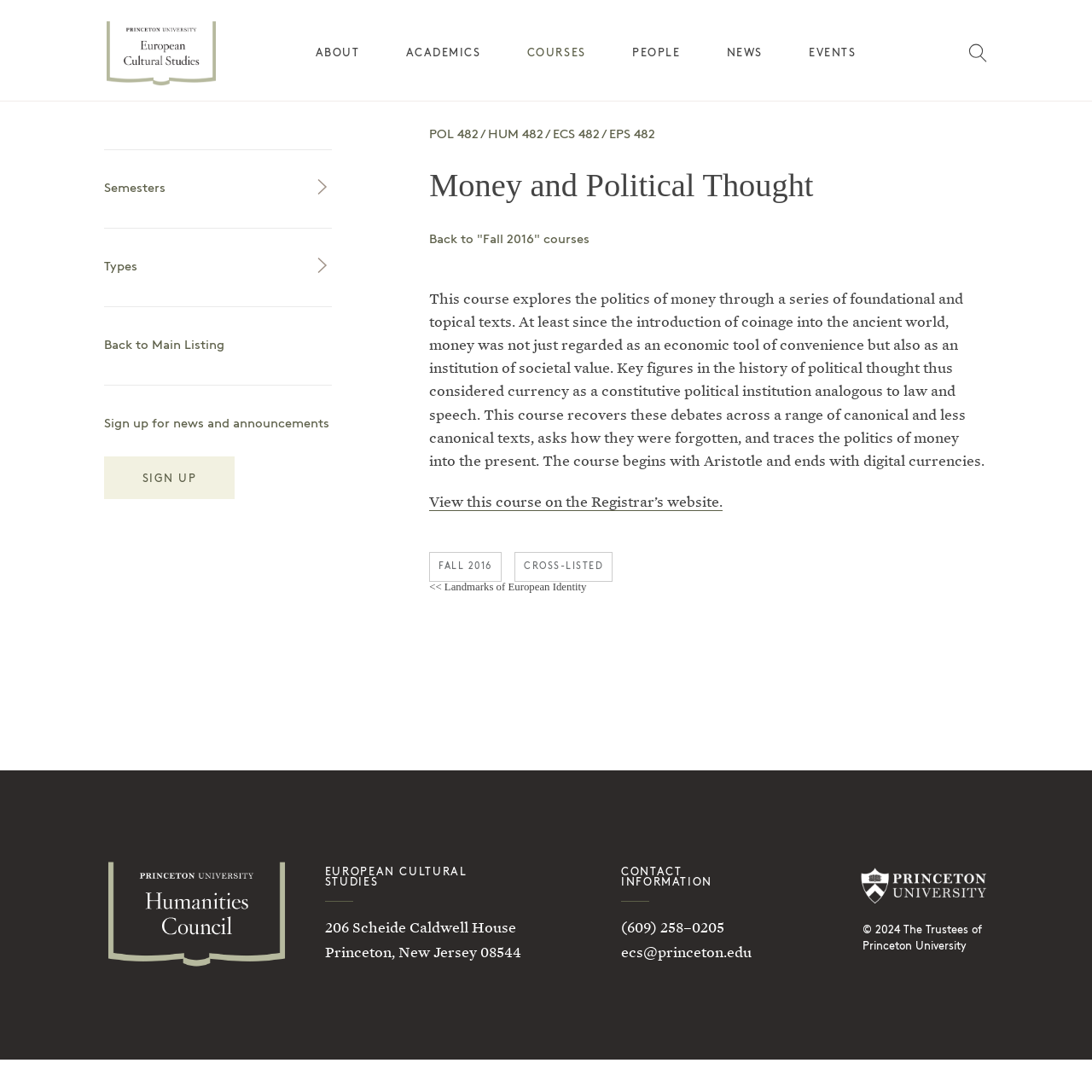Indicate the bounding box coordinates of the clickable region to achieve the following instruction: "Click the ABOUT link."

[0.289, 0.044, 0.329, 0.054]